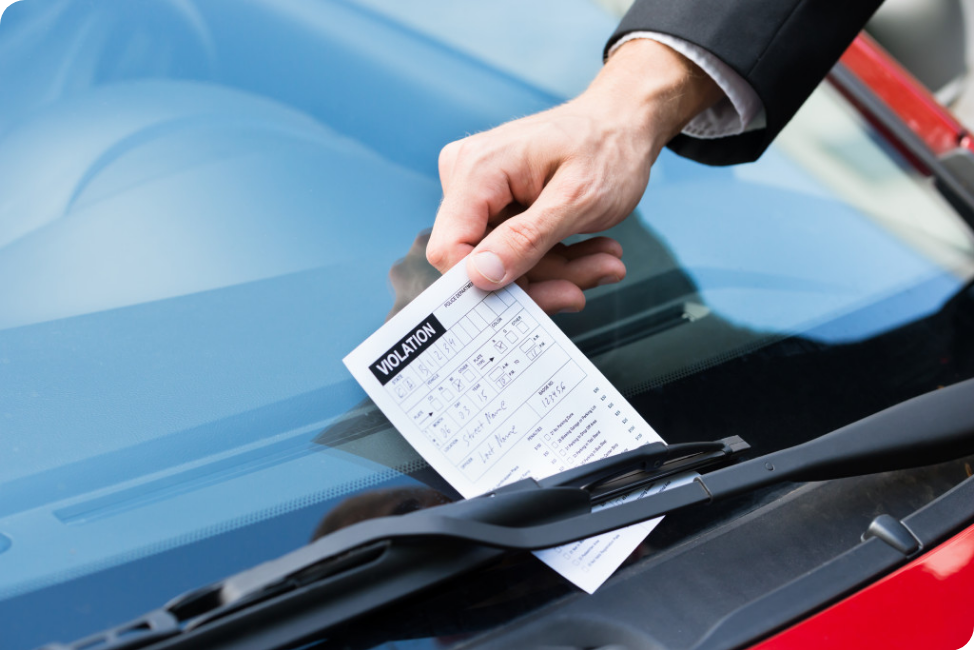Utilize the details in the image to give a detailed response to the question: What is the context of the traffic violation?

The caption suggests that the traffic violation is related to a medical emergency, as the article accompanying the image explores the challenges individuals face when dealing with traffic violations while responding to urgent medical situations.